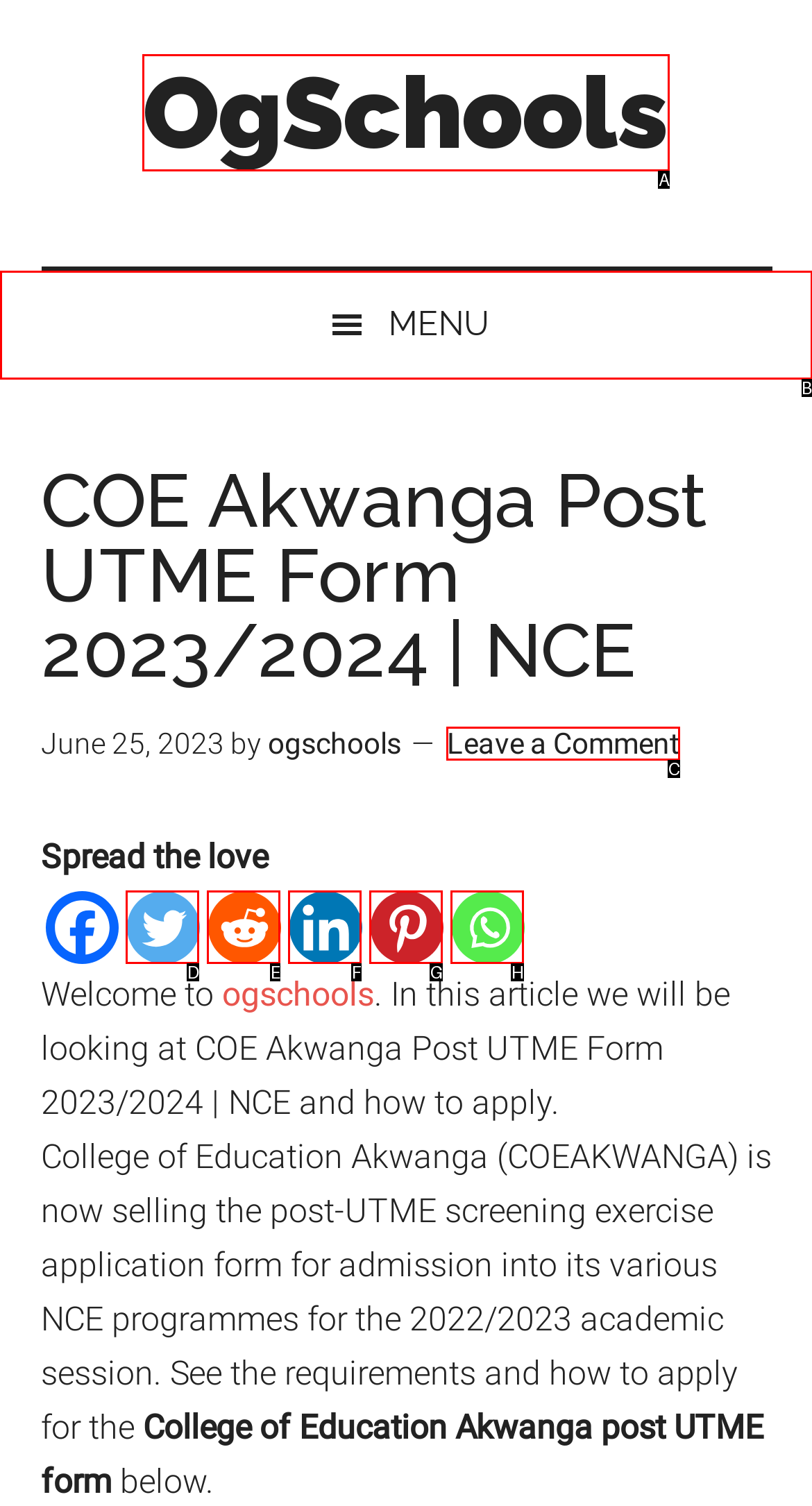From the choices provided, which HTML element best fits the description: Leave a Comment? Answer with the appropriate letter.

C